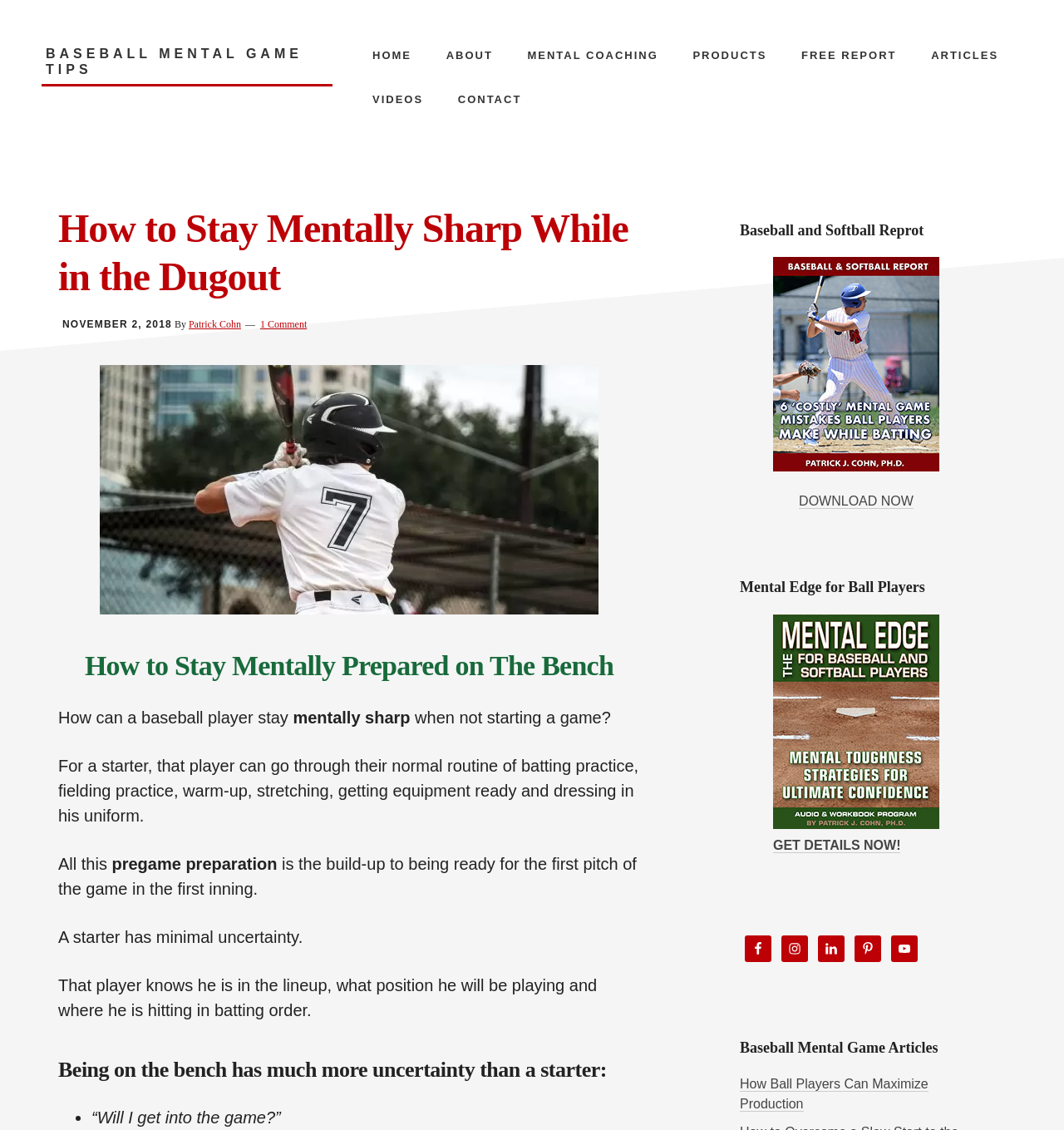Given the webpage screenshot and the description, determine the bounding box coordinates (top-left x, top-left y, bottom-right x, bottom-right y) that define the location of the UI element matching this description: Free Report

[0.739, 0.029, 0.857, 0.068]